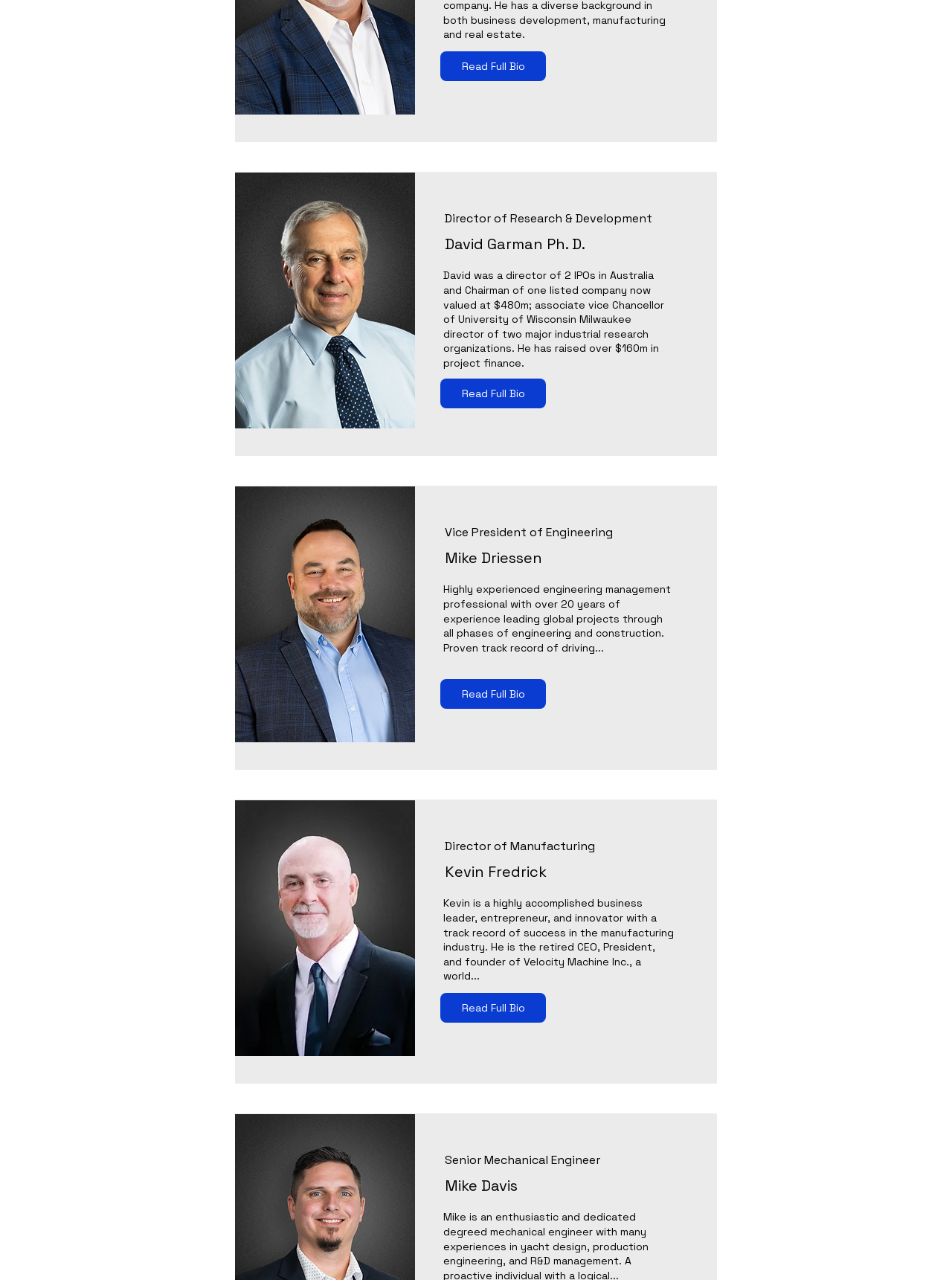Find the bounding box coordinates of the UI element according to this description: "Read Full Bio".

[0.462, 0.776, 0.573, 0.799]